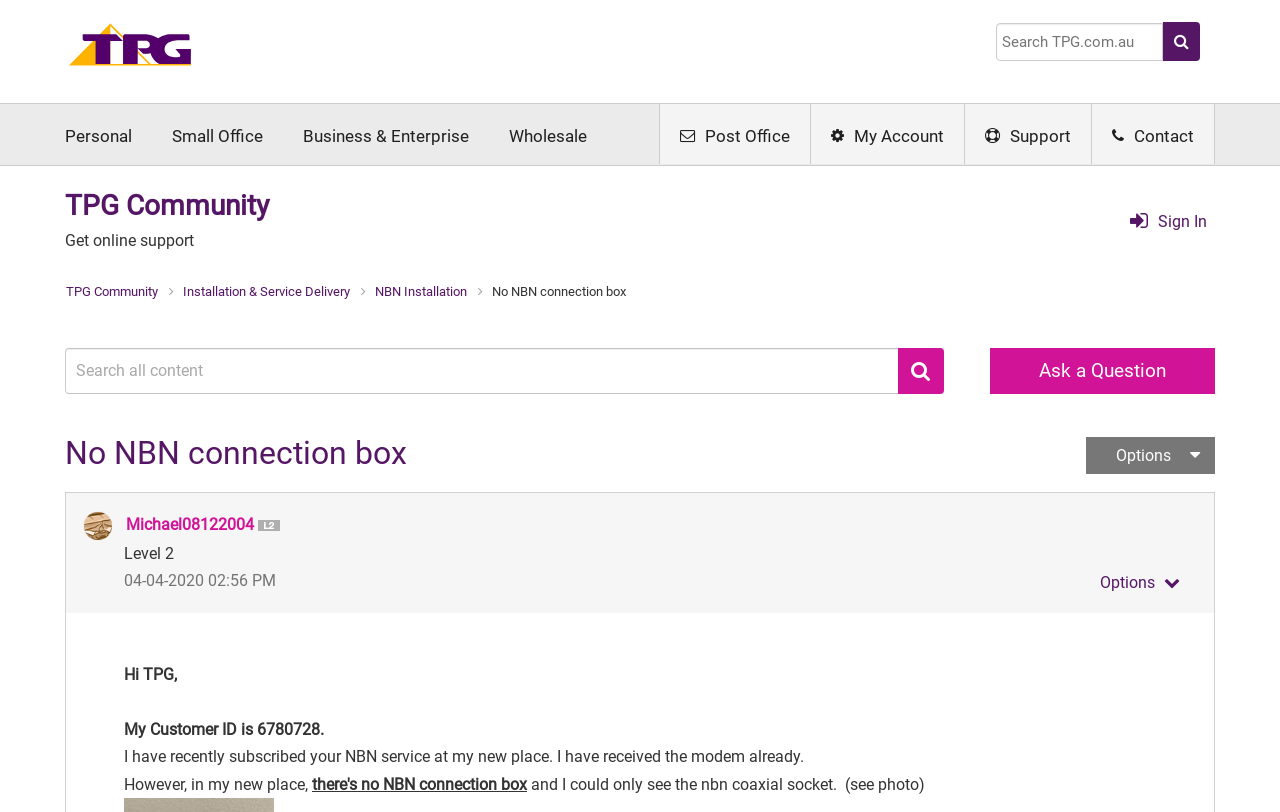What is the customer ID mentioned in the post?
Please utilize the information in the image to give a detailed response to the question.

I found the answer by reading the text content of the post. The customer ID is mentioned in the sentence 'My Customer ID is 6780728'.